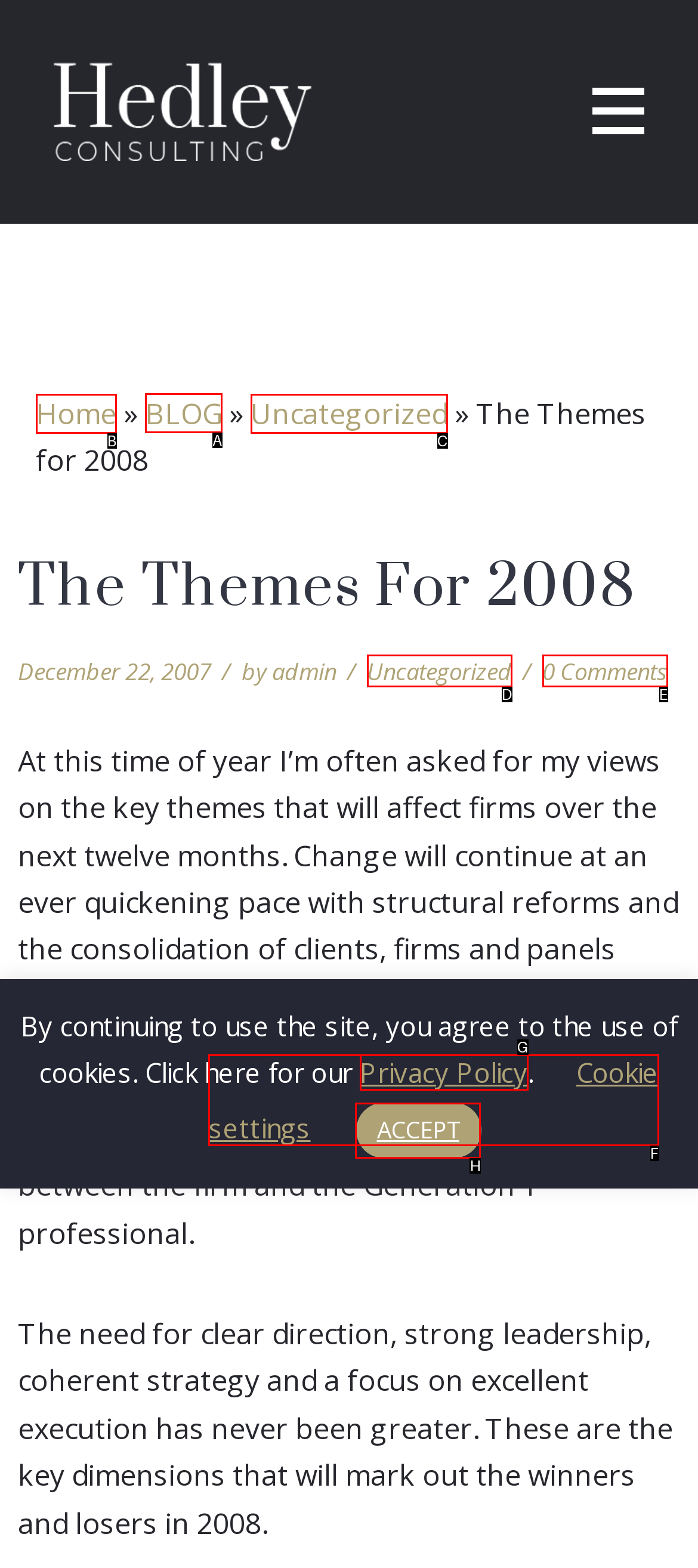Select the appropriate HTML element to click for the following task: read blog
Answer with the letter of the selected option from the given choices directly.

A